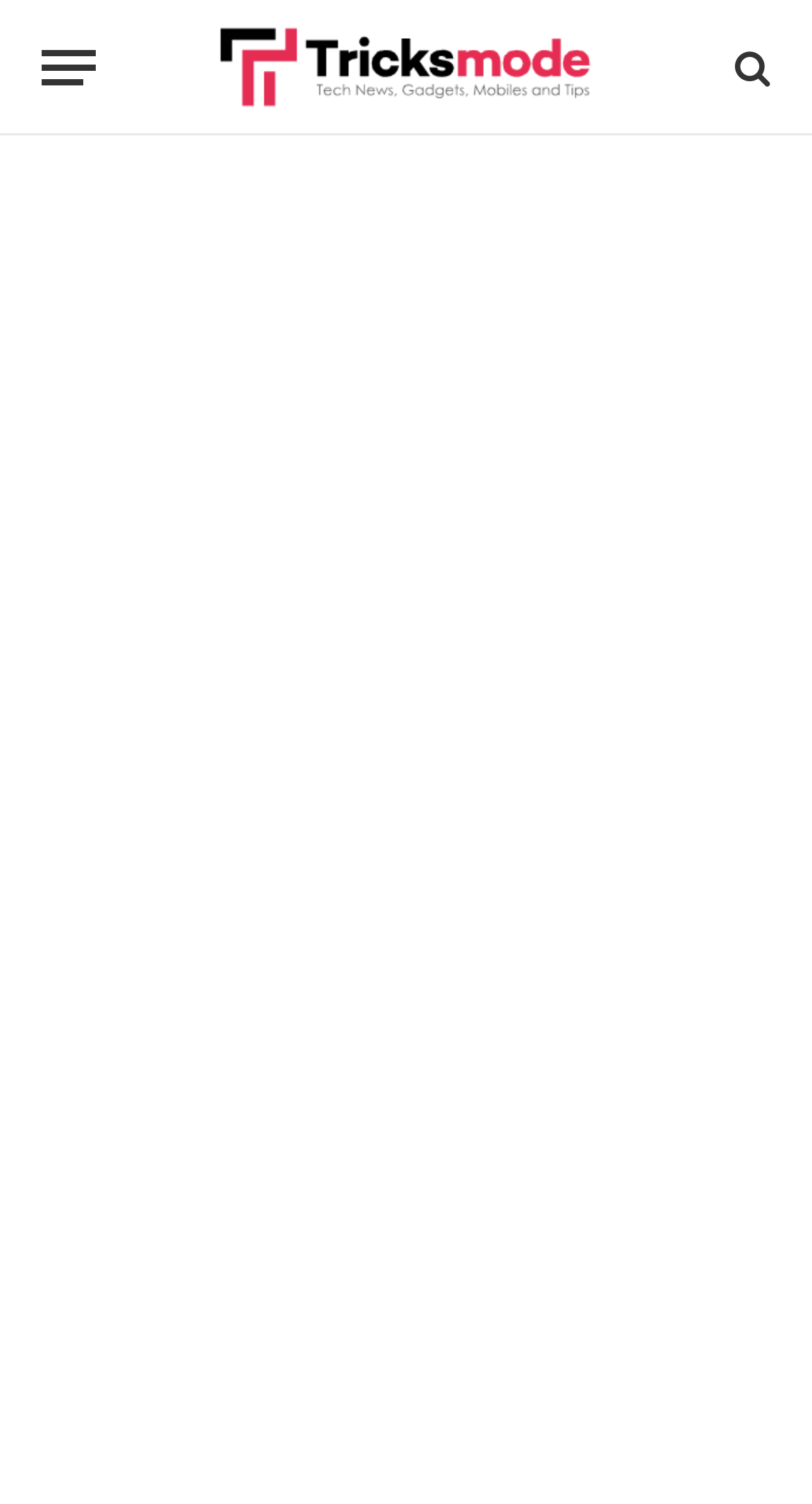Using details from the image, please answer the following question comprehensively:
What is the date of the article 'The Benefits of Business Outsourcing'?

I determined the date of the article 'The Benefits of Business Outsourcing' by examining the time element which contains the text 'June 12, 2024', indicating that it is the publication date of the article.